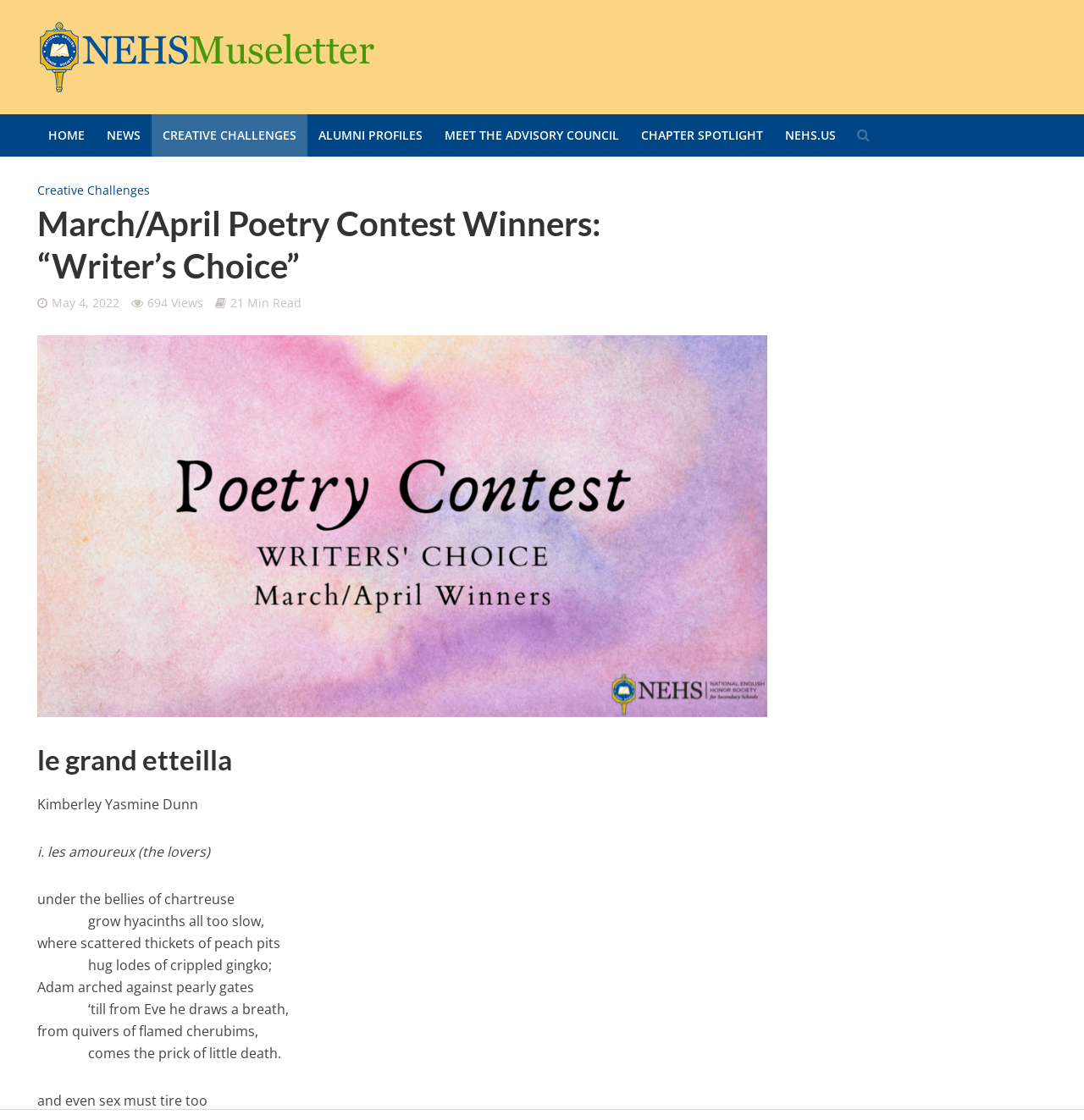Please specify the coordinates of the bounding box for the element that should be clicked to carry out this instruction: "View the Creative Challenges page". The coordinates must be four float numbers between 0 and 1, formatted as [left, top, right, bottom].

[0.034, 0.163, 0.138, 0.181]